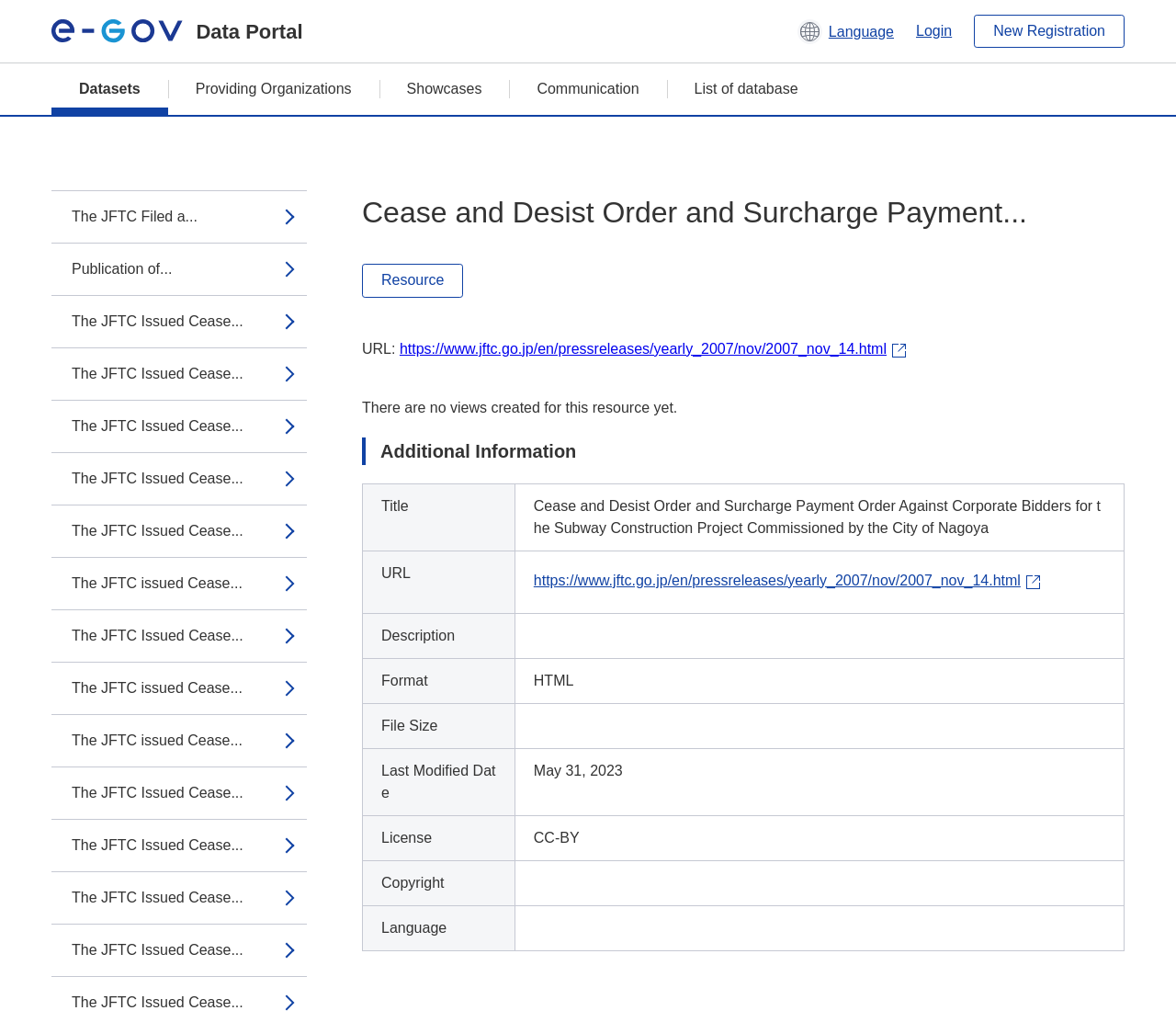Find the bounding box coordinates of the area to click in order to follow the instruction: "Register new account".

[0.828, 0.014, 0.956, 0.047]